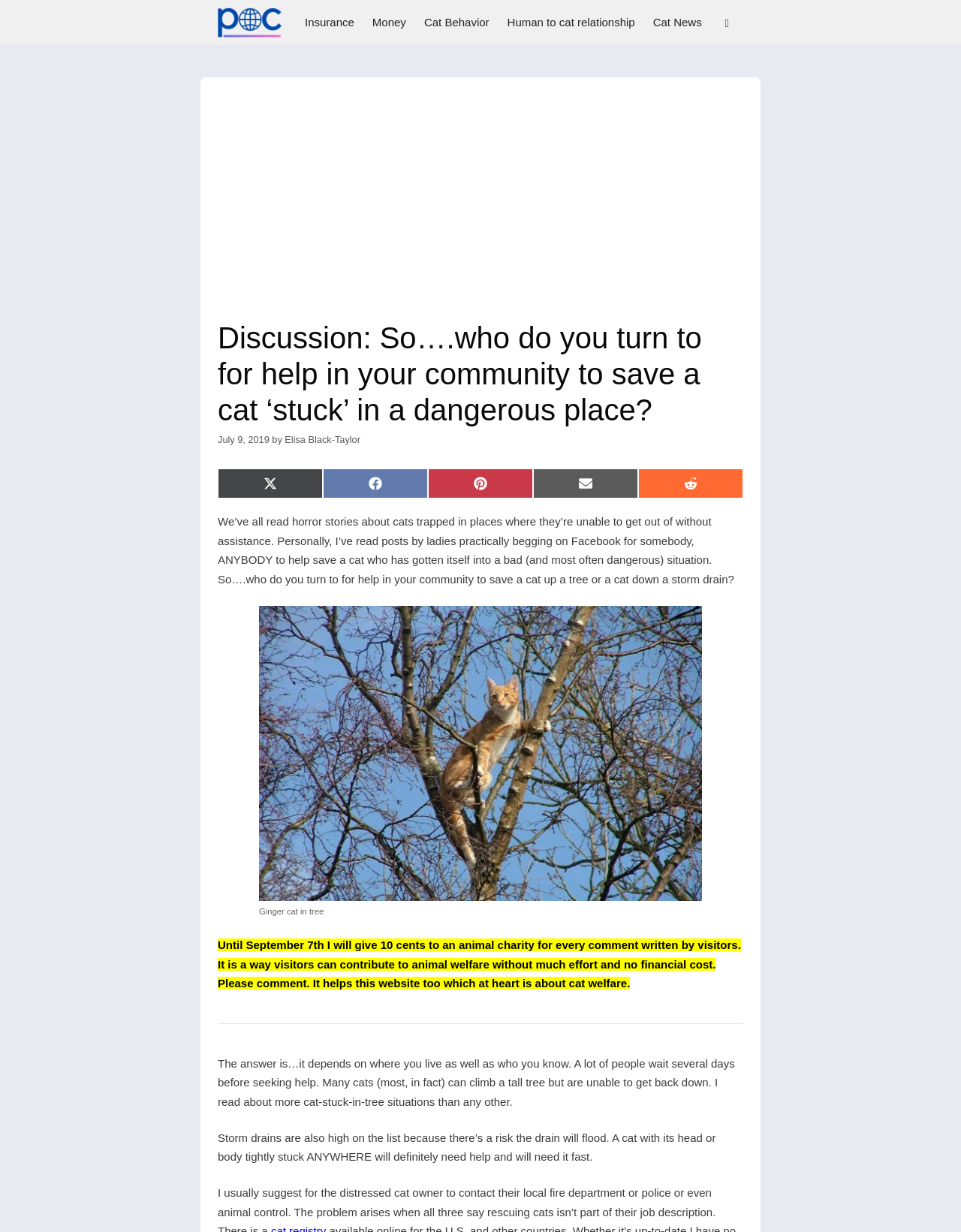Pinpoint the bounding box coordinates of the element that must be clicked to accomplish the following instruction: "Click the link to Michael Broad's profile". The coordinates should be in the format of four float numbers between 0 and 1, i.e., [left, top, right, bottom].

[0.227, 0.0, 0.301, 0.037]